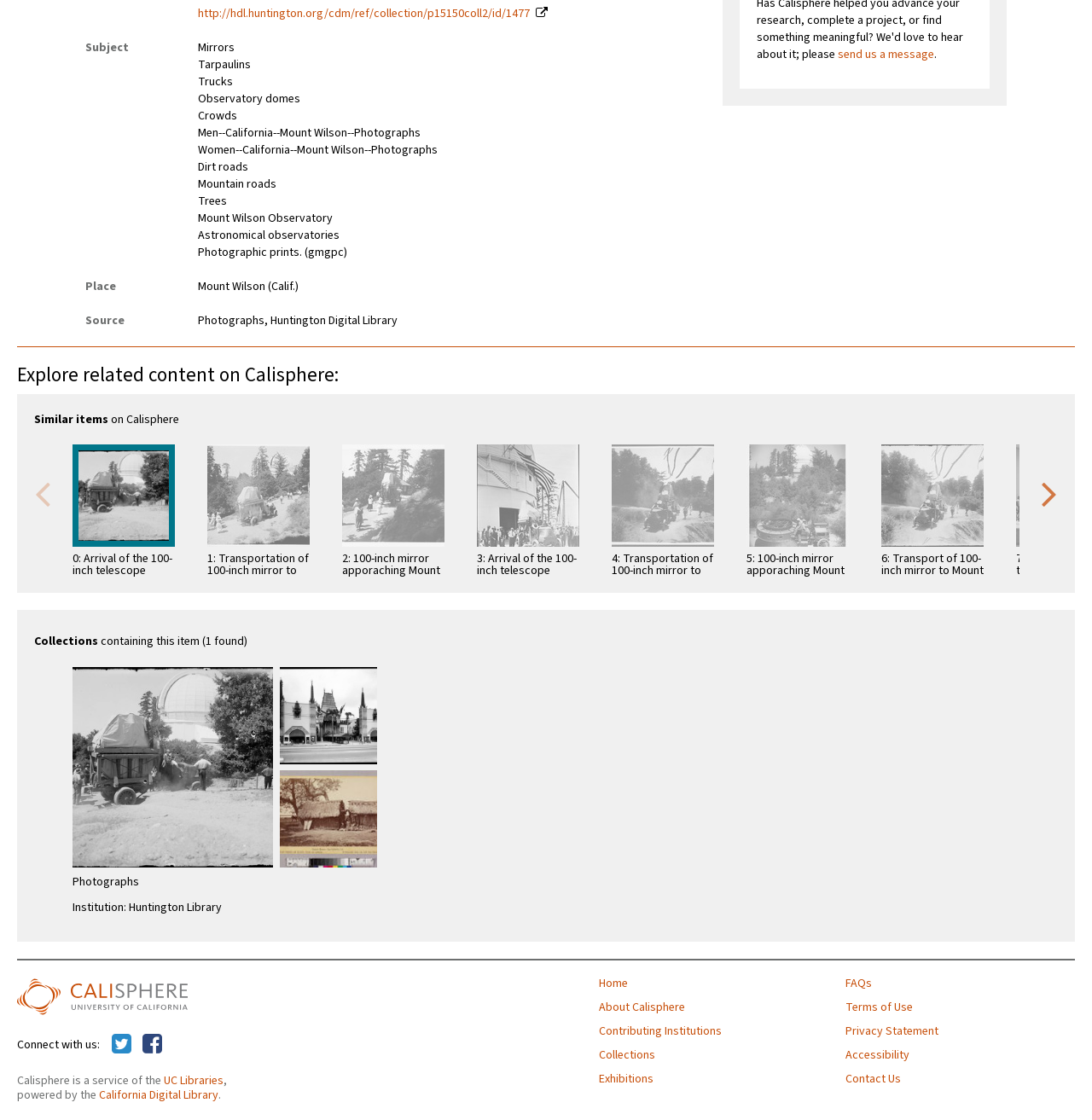Refer to the image and provide an in-depth answer to the question: 
How many collections contain this item?

I found a StaticText element with the text 'Collections containing this item (1 found)'. From this, I infer that there is only one collection that contains this item.